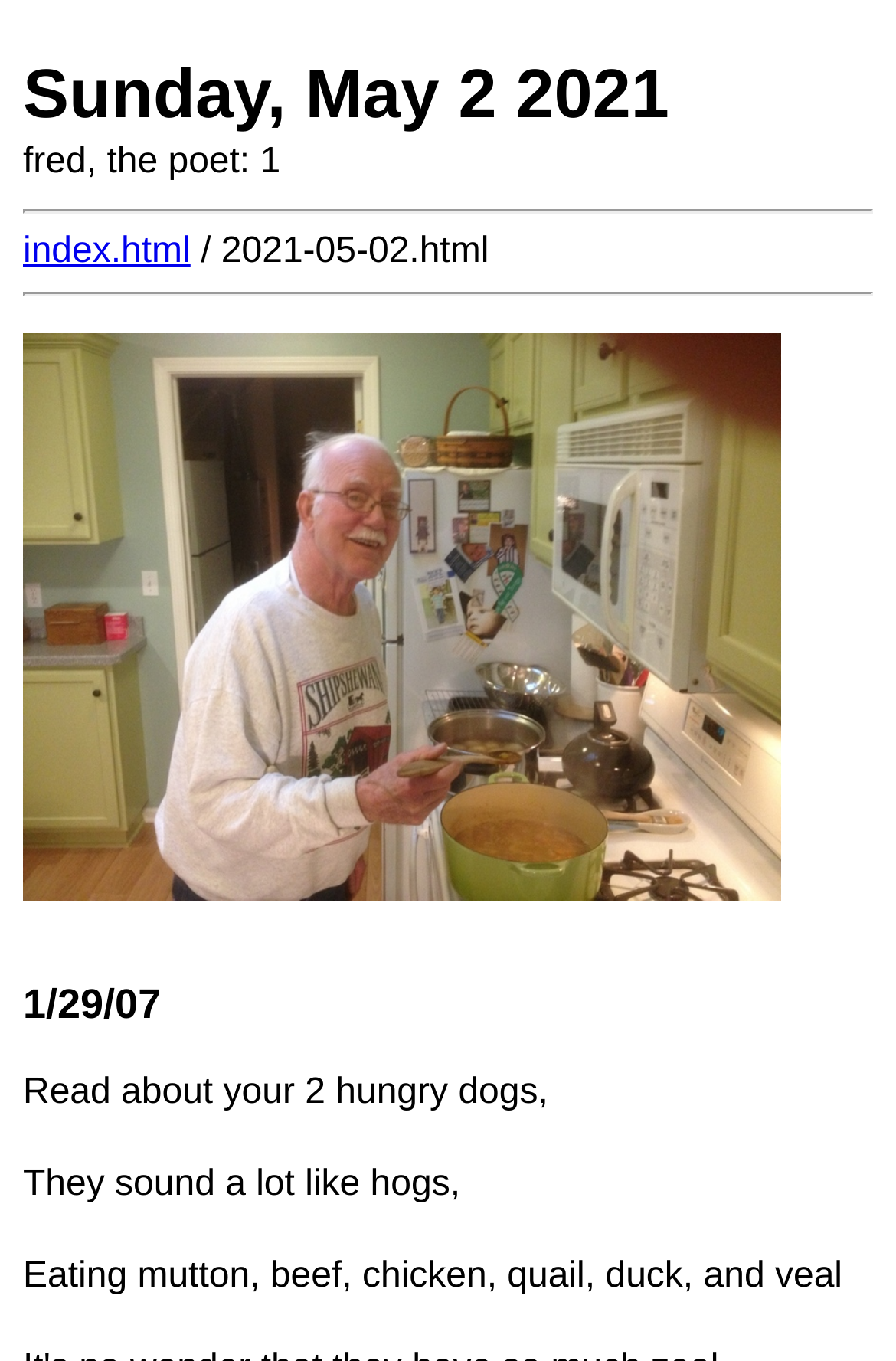Given the element description alt="page banner", predict the bounding box coordinates for the UI element in the webpage screenshot. The format should be (top-left x, top-left y, bottom-right x, bottom-right y), and the values should be between 0 and 1.

[0.026, 0.641, 0.872, 0.669]